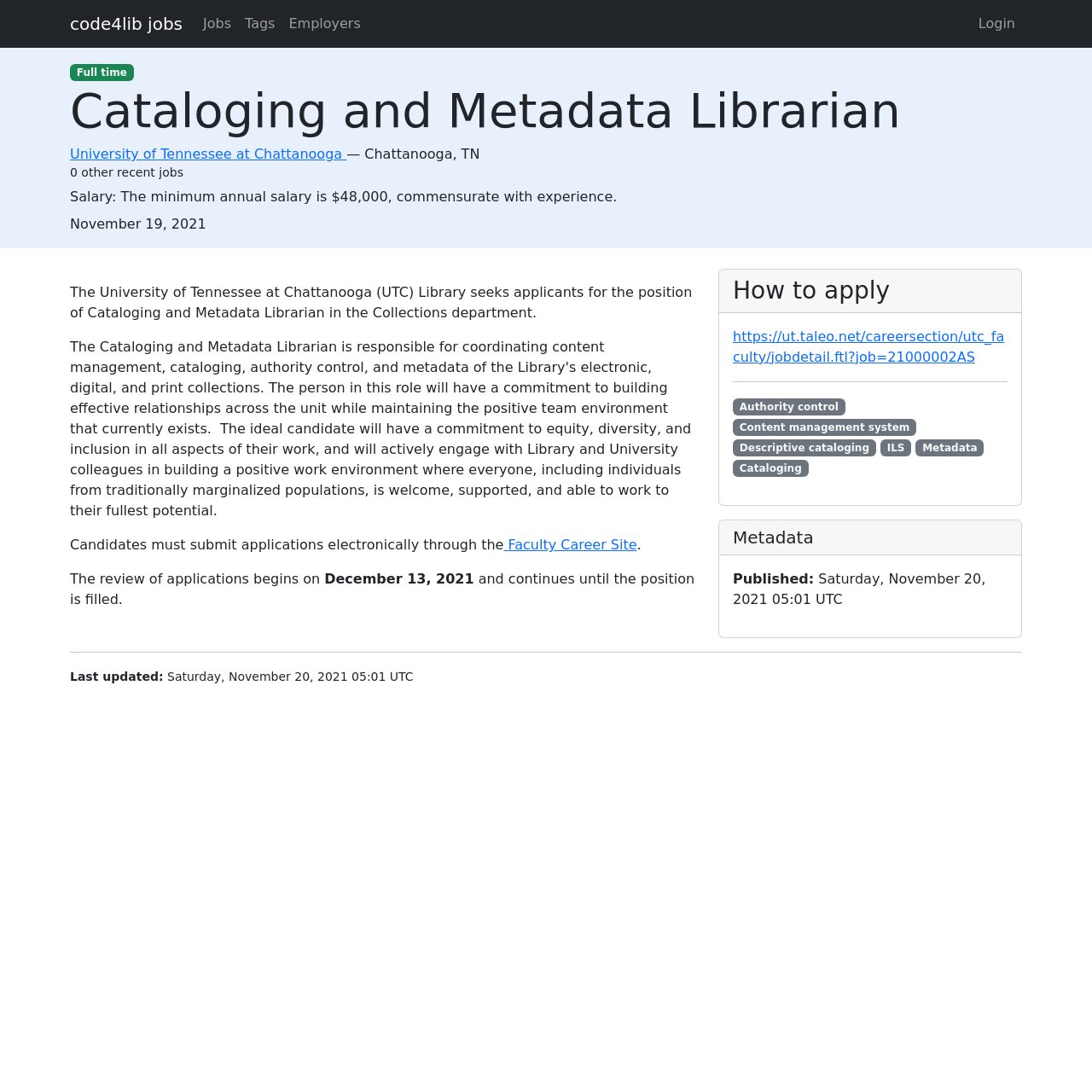Please determine the bounding box coordinates of the element to click in order to execute the following instruction: "Click on the 'code4lib jobs' link". The coordinates should be four float numbers between 0 and 1, specified as [left, top, right, bottom].

[0.064, 0.006, 0.167, 0.038]